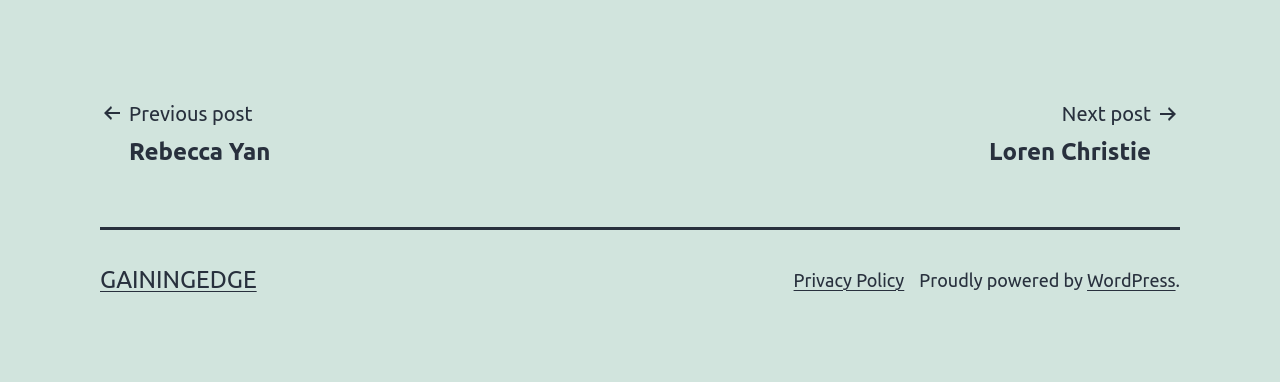Please reply with a single word or brief phrase to the question: 
How many links are in the navigation section?

2